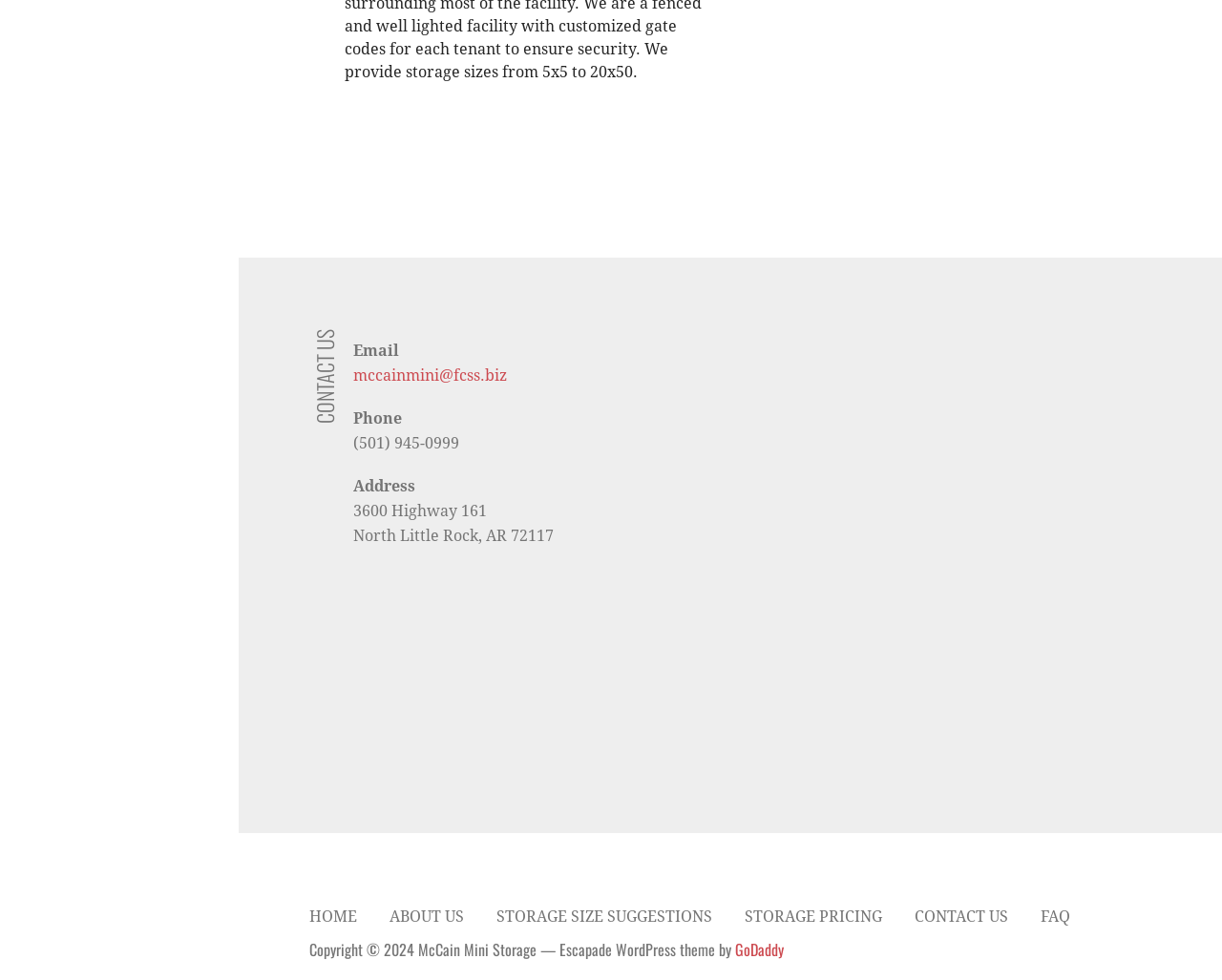Identify the bounding box for the UI element specified in this description: "About Us". The coordinates must be four float numbers between 0 and 1, formatted as [left, top, right, bottom].

[0.318, 0.926, 0.379, 0.944]